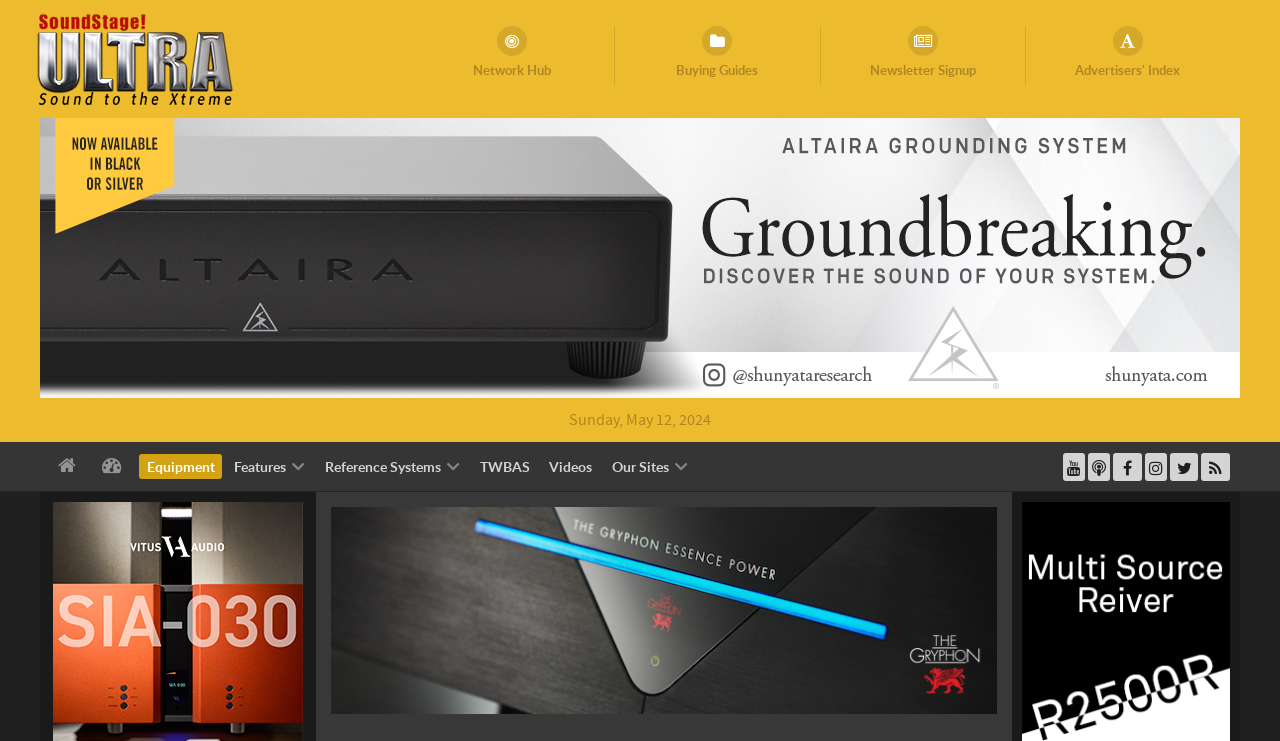Identify the bounding box of the UI element that matches this description: "Network Hub".

[0.32, 0.035, 0.481, 0.115]